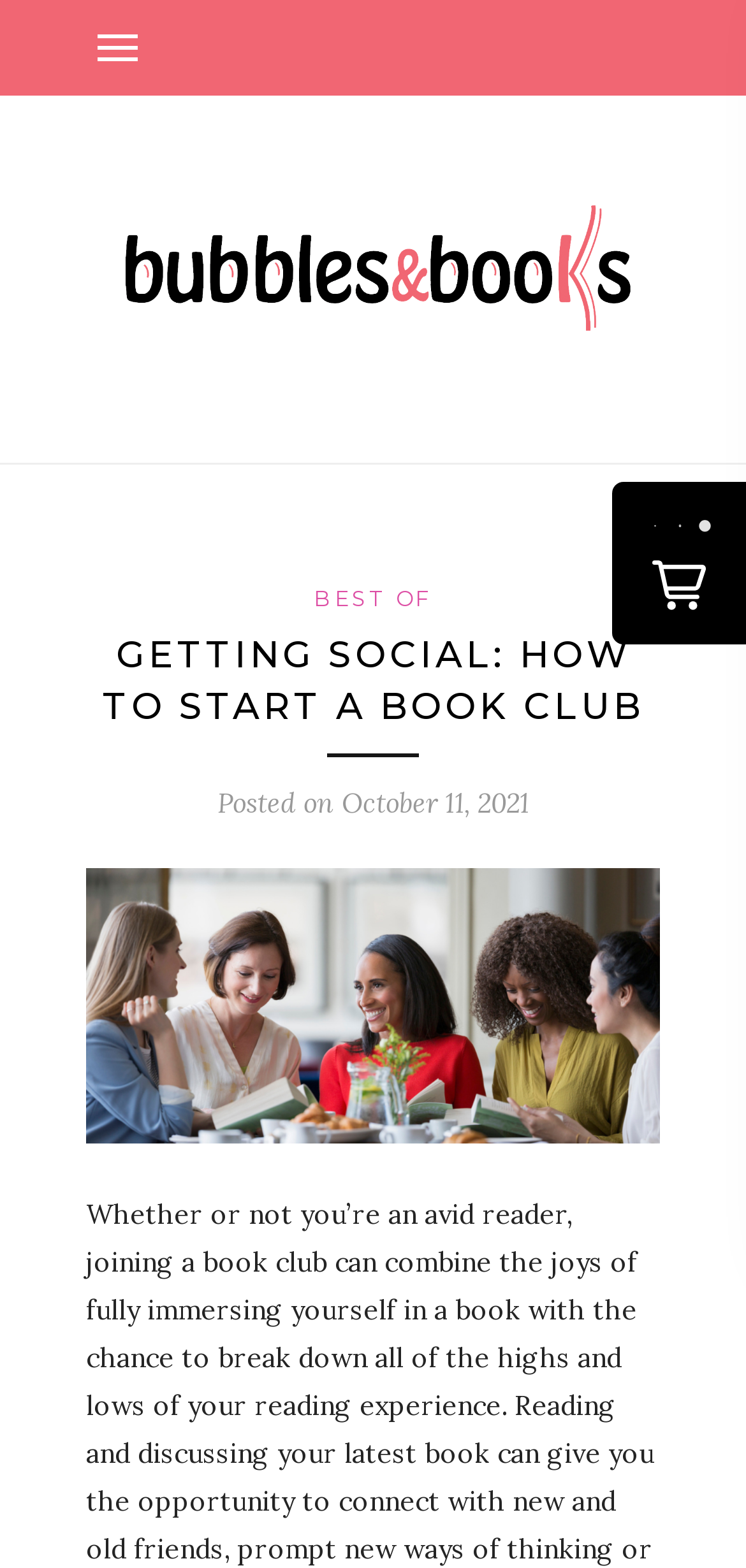Find the bounding box coordinates corresponding to the UI element with the description: "Best Of". The coordinates should be formatted as [left, top, right, bottom], with values as floats between 0 and 1.

[0.421, 0.374, 0.579, 0.391]